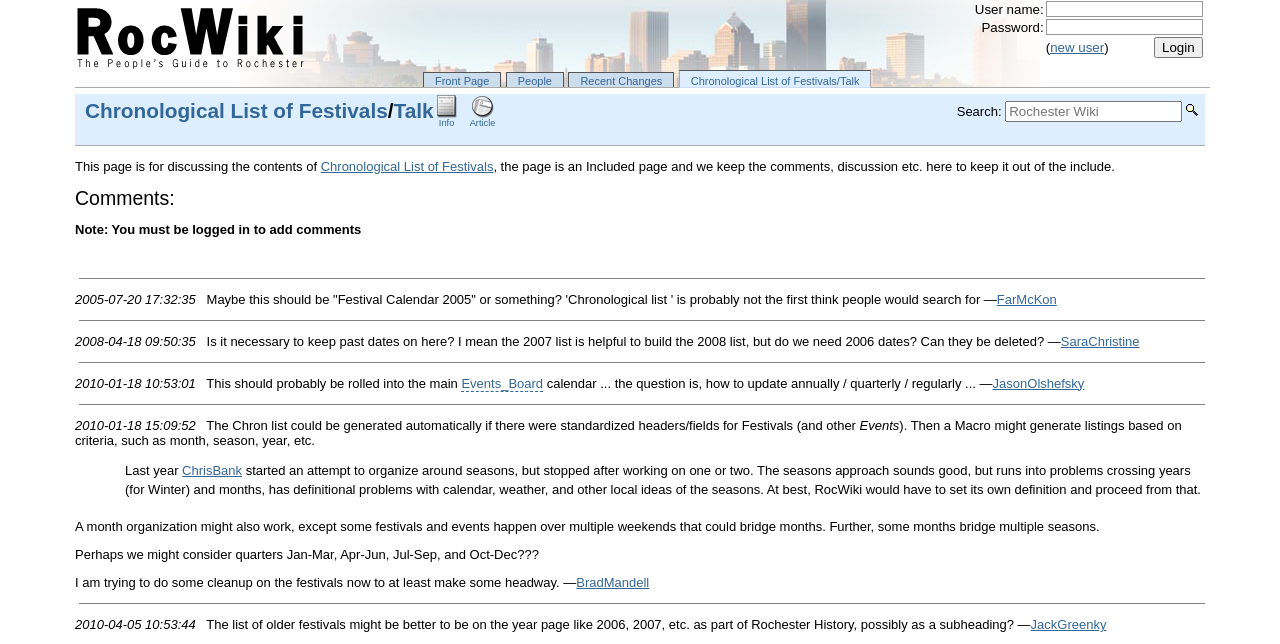Please identify the bounding box coordinates of the region to click in order to complete the task: "search RocWiki". The coordinates must be four float numbers between 0 and 1, specified as [left, top, right, bottom].

[0.785, 0.156, 0.924, 0.189]